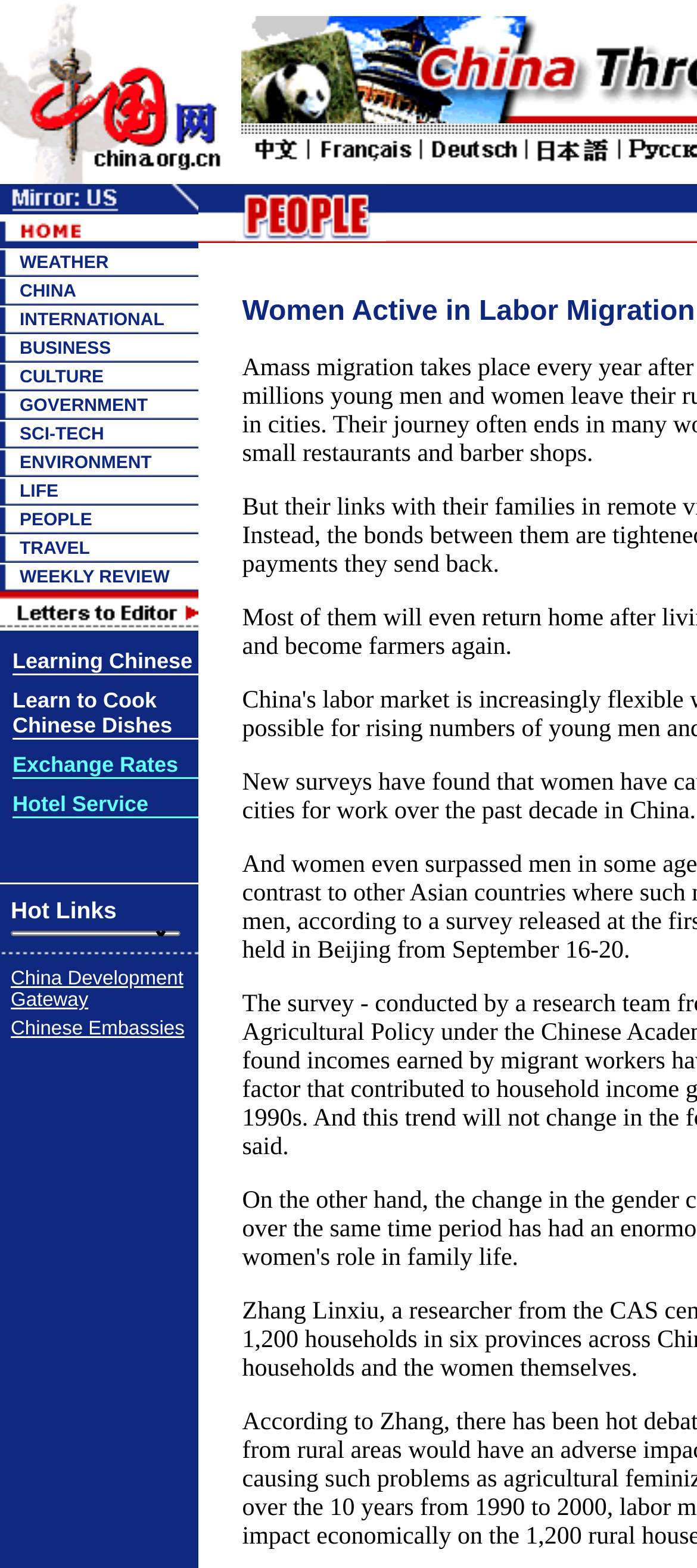Determine the bounding box coordinates of the UI element described by: "China Development Gateway".

[0.015, 0.618, 0.263, 0.645]